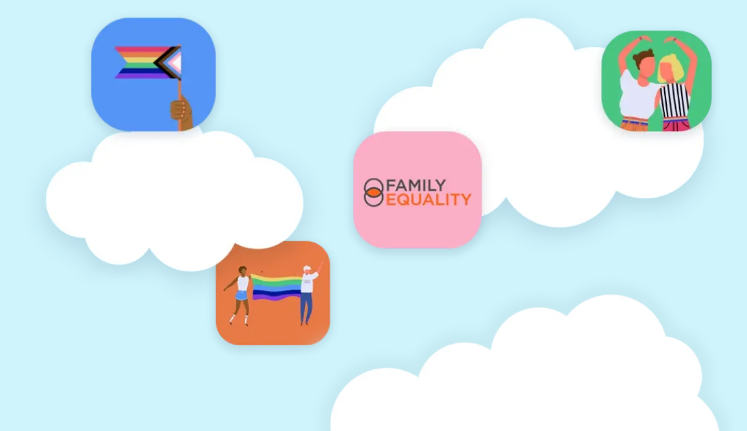Based on the image, please respond to the question with as much detail as possible:
How many people are dancing in the top right corner?

In the top right corner, two people dance energetically, embodying celebration and camaraderie, which is a key aspect of the CARE WITH PRIDE initiative.